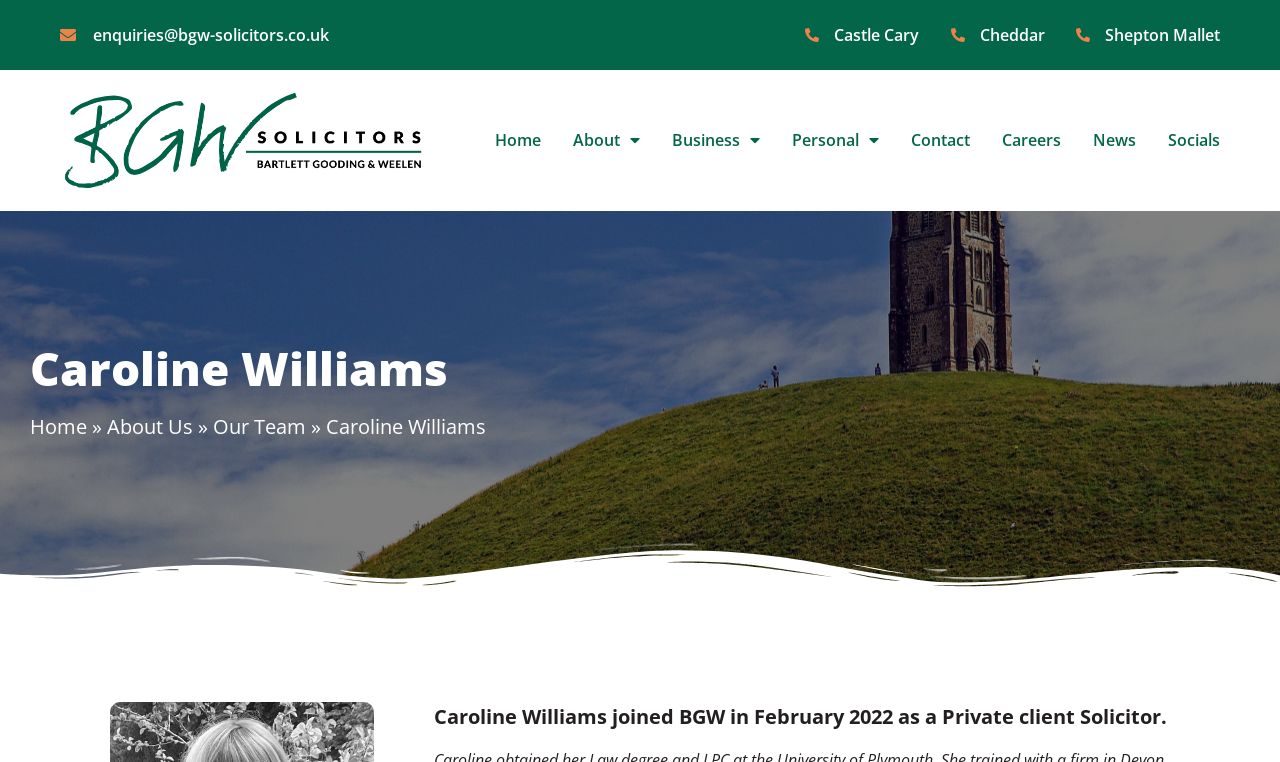How many main menu items are there on the webpage?
Relying on the image, give a concise answer in one word or a brief phrase.

7